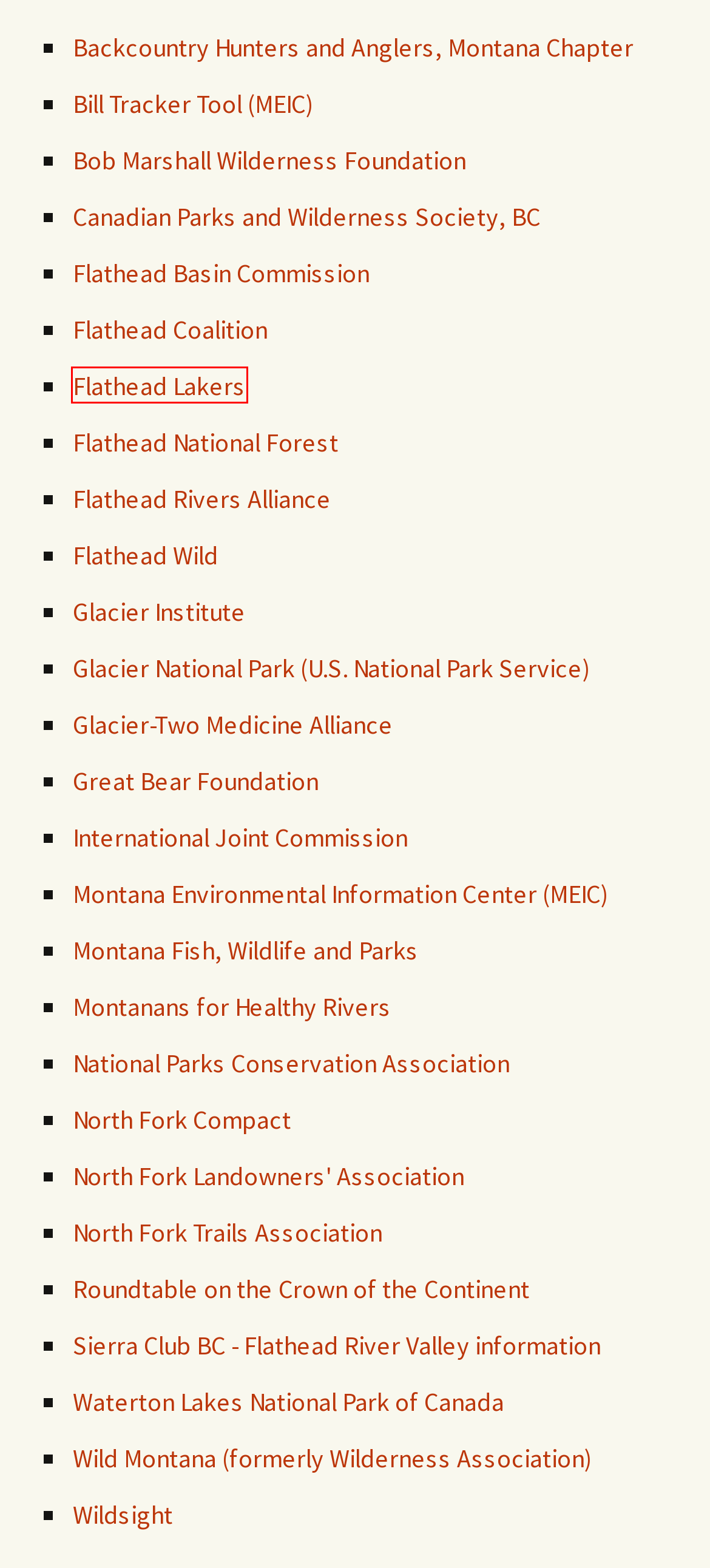Given a screenshot of a webpage with a red bounding box around an element, choose the most appropriate webpage description for the new page displayed after clicking the element within the bounding box. Here are the candidates:
A. Flathead Rivers Alliance
B. National Parks Conservation Association
C. Flathead Lakers
D. Flathead River Valley – Where The Wild Things Are | Sierra Club BC
E. Great Bear Foundation
F. Wild Montana – Keeping Montana wild since 1958
G. Flathead Basin Commission
H. NFLA – North Fork Landowners Association

C